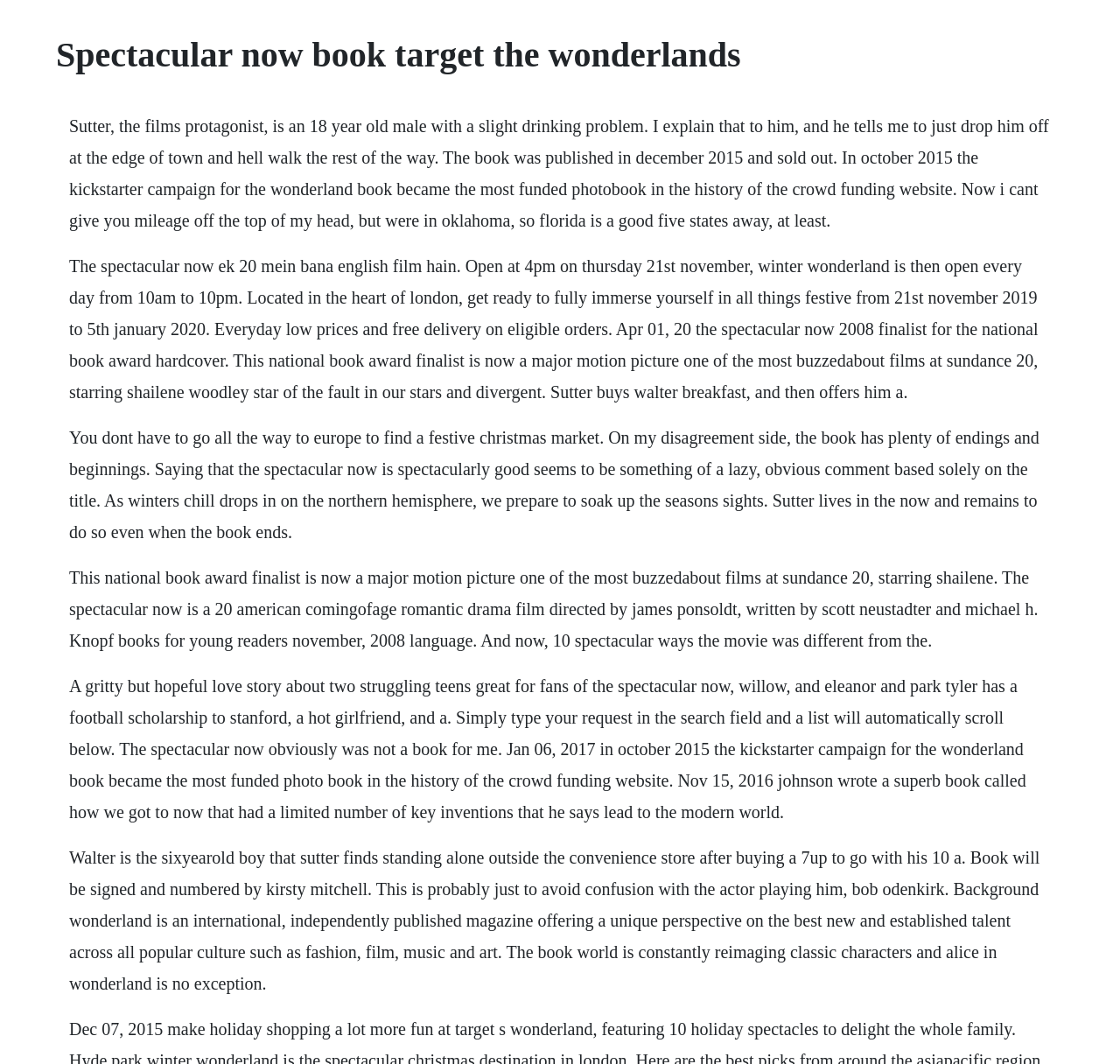Provide a single word or phrase answer to the question: 
What is the name of the film festival where the movie was showcased?

Sundance